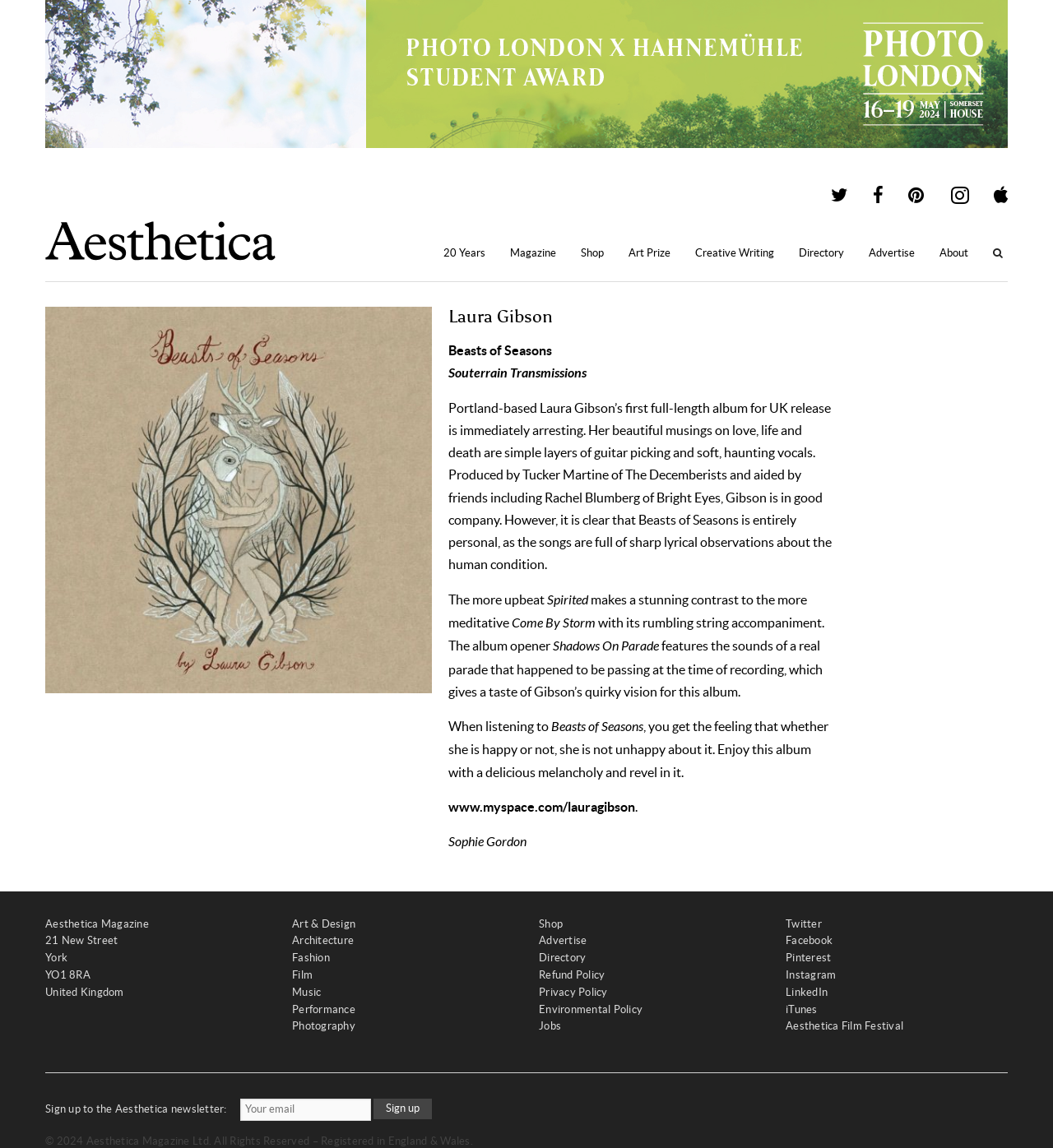Find the bounding box coordinates of the element to click in order to complete the given instruction: "Sign up to the Aesthetica newsletter."

[0.355, 0.957, 0.41, 0.975]